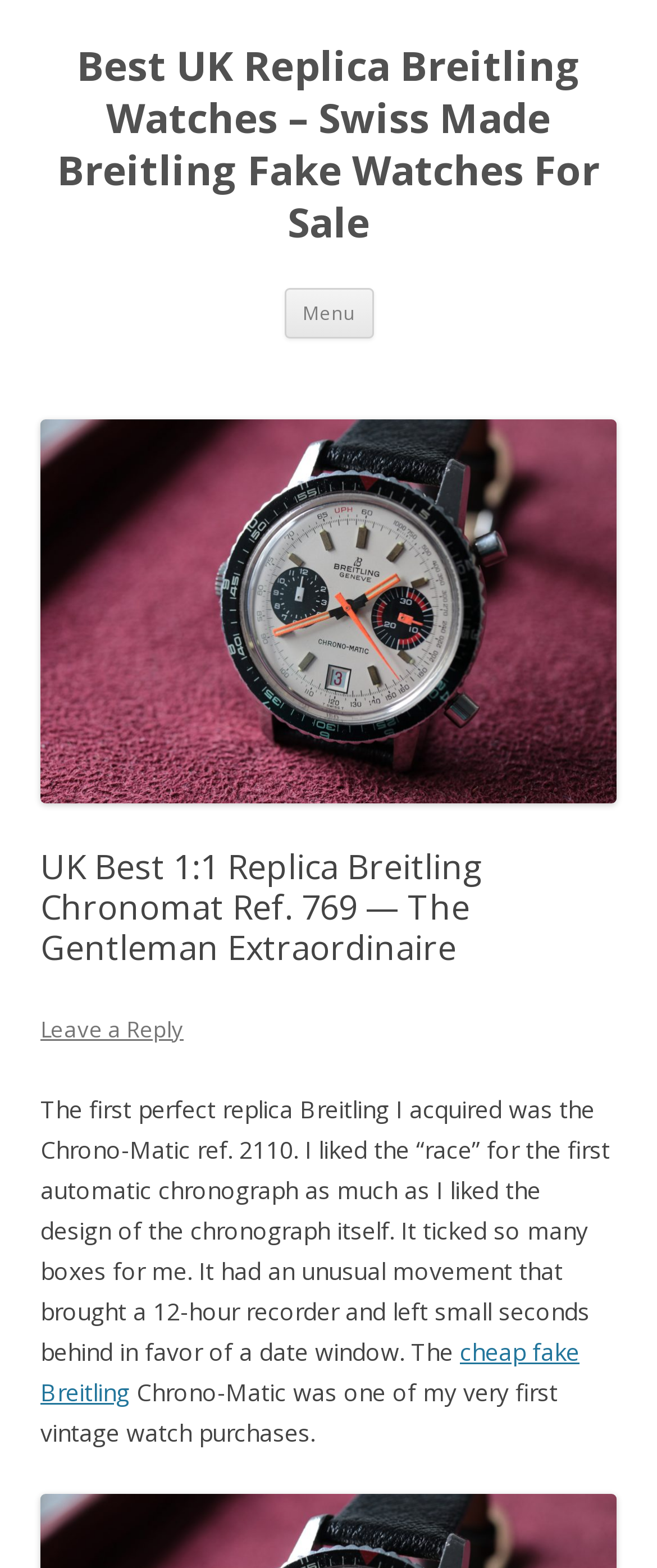Respond to the following question with a brief word or phrase:
What is the design feature mentioned in the article?

Date window